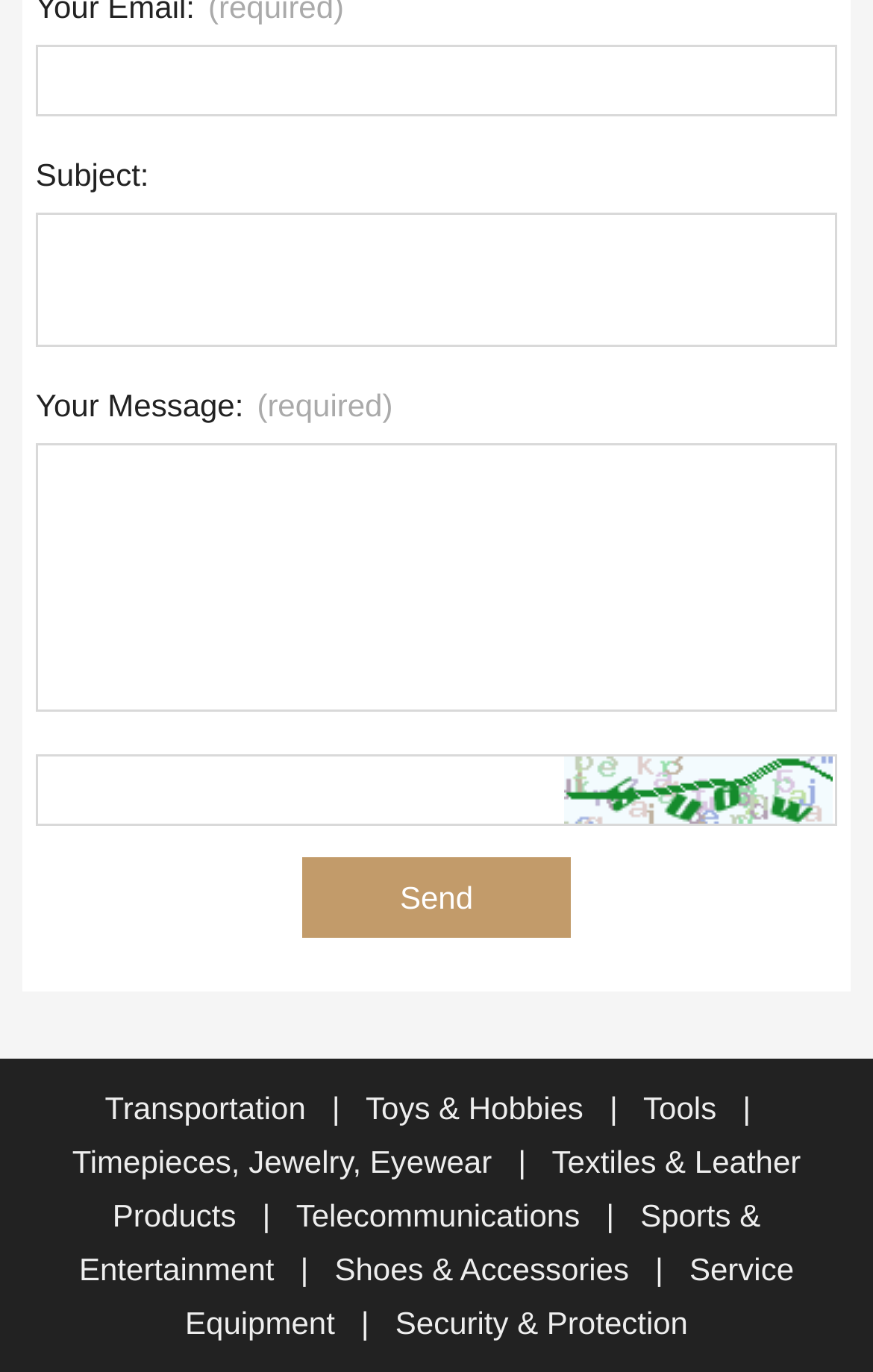What categories are listed at the bottom of the page?
Provide a short answer using one word or a brief phrase based on the image.

Various product categories